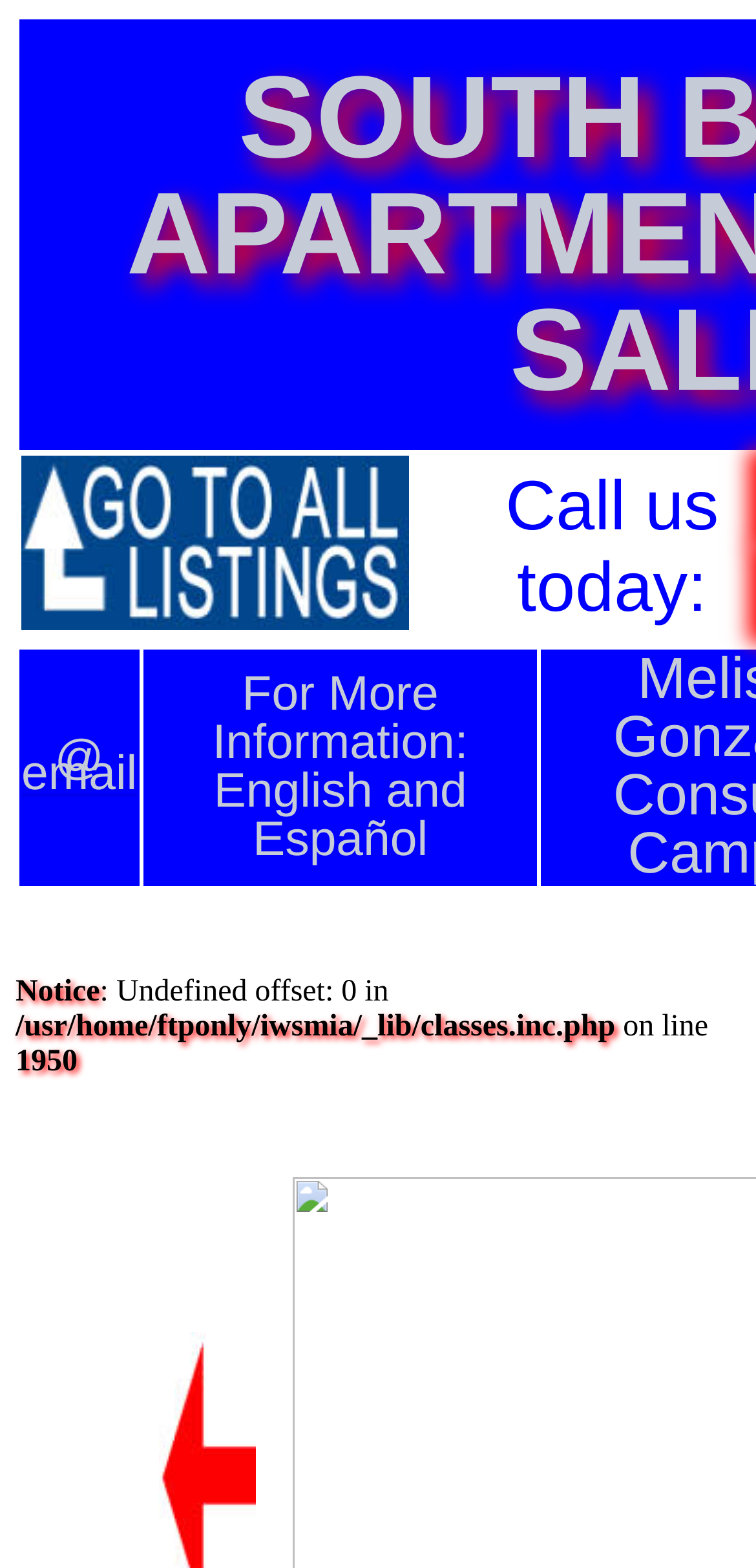Provide the bounding box coordinates of the HTML element described by the text: "Español".

[0.334, 0.518, 0.566, 0.553]